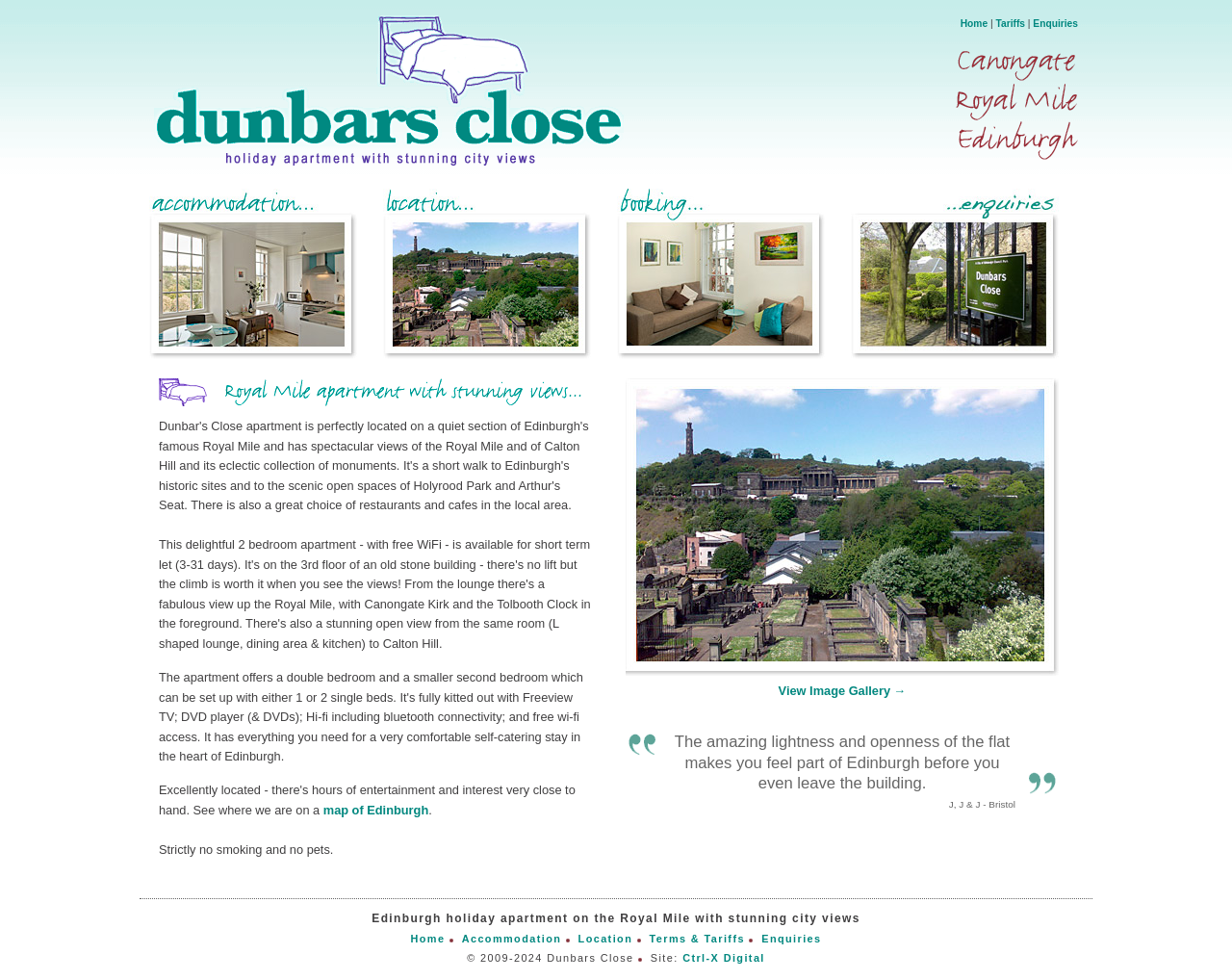Identify the bounding box coordinates of the specific part of the webpage to click to complete this instruction: "Check the tariffs".

[0.808, 0.019, 0.832, 0.029]